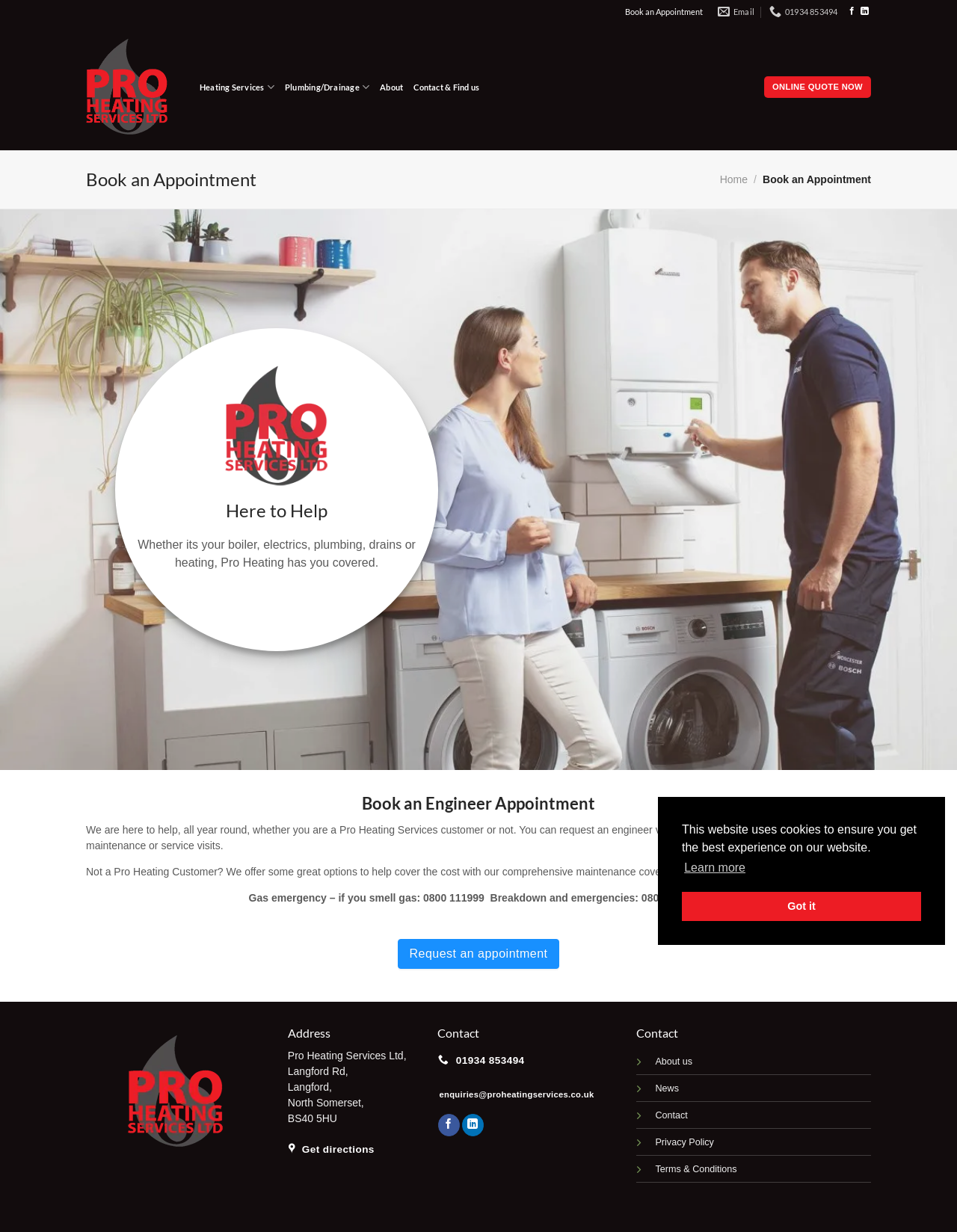Show the bounding box coordinates of the element that should be clicked to complete the task: "Get directions".

[0.301, 0.923, 0.394, 0.944]